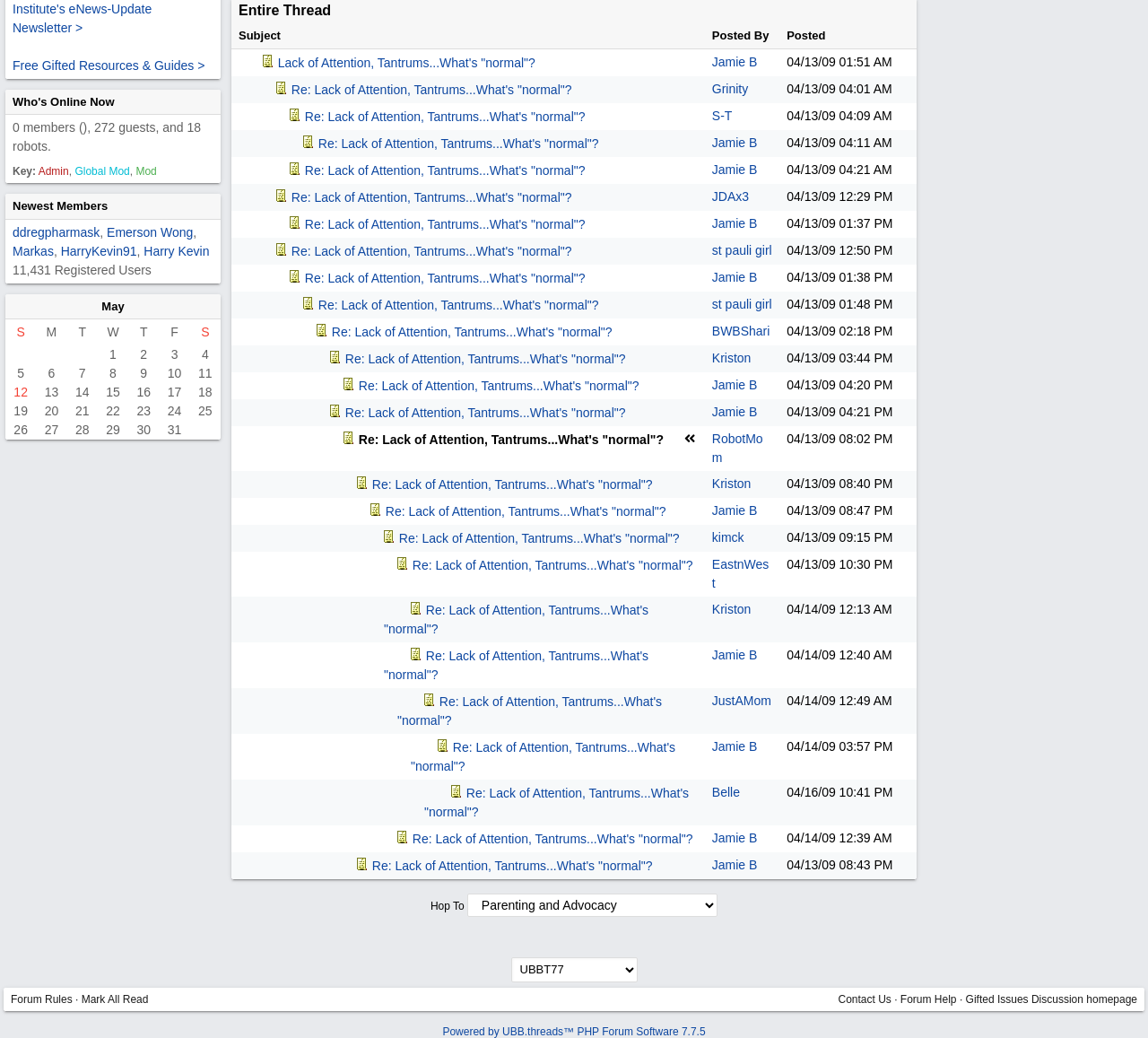Specify the bounding box coordinates (top-left x, top-left y, bottom-right x, bottom-right y) of the UI element in the screenshot that matches this description: Lack of Attention, Tantrums...What's "normal"?

[0.242, 0.053, 0.466, 0.067]